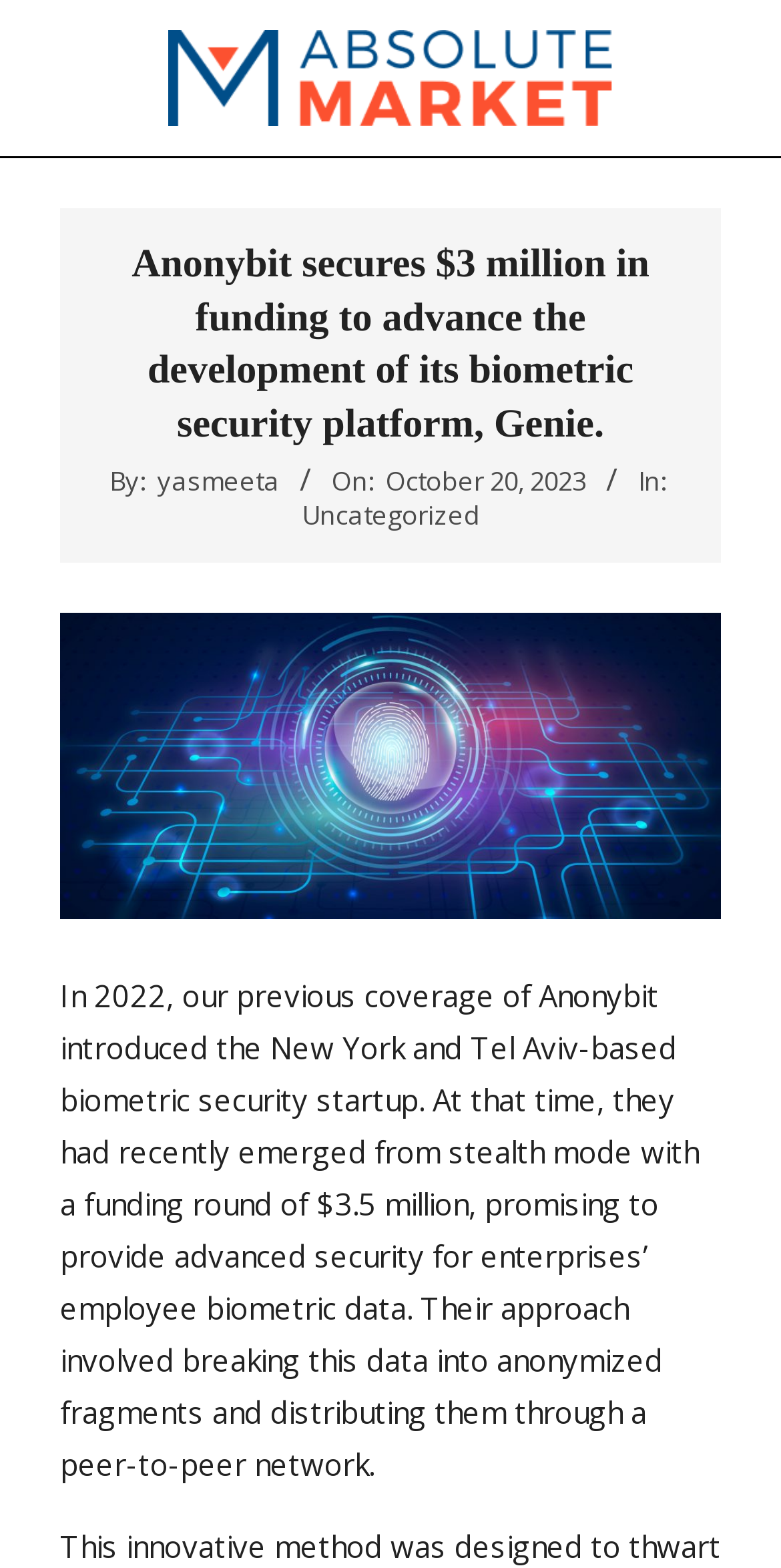Provide a one-word or short-phrase answer to the question:
What is the funding amount mentioned in the article?

$3.5 million